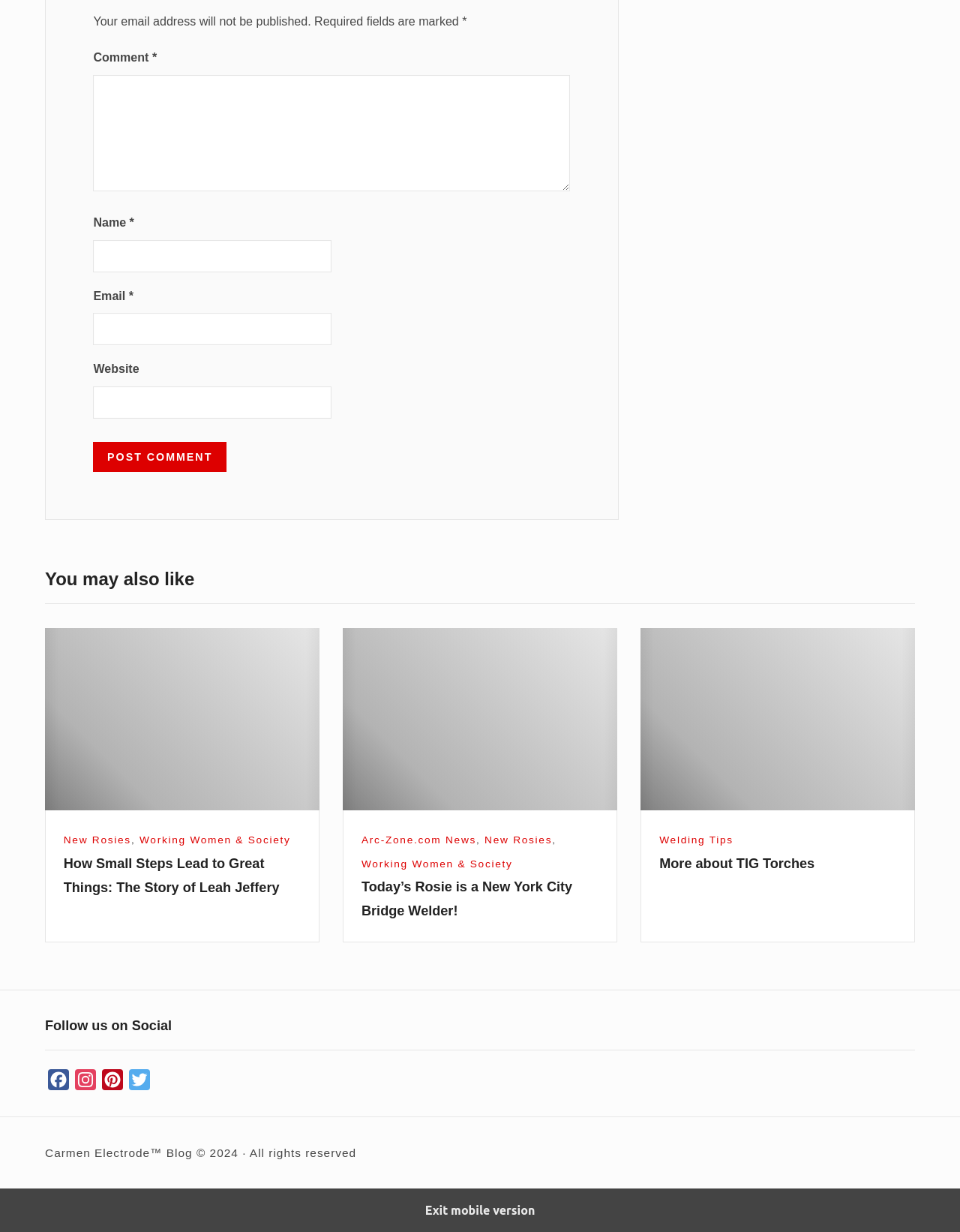Select the bounding box coordinates of the element I need to click to carry out the following instruction: "Check the 'Links' section".

None